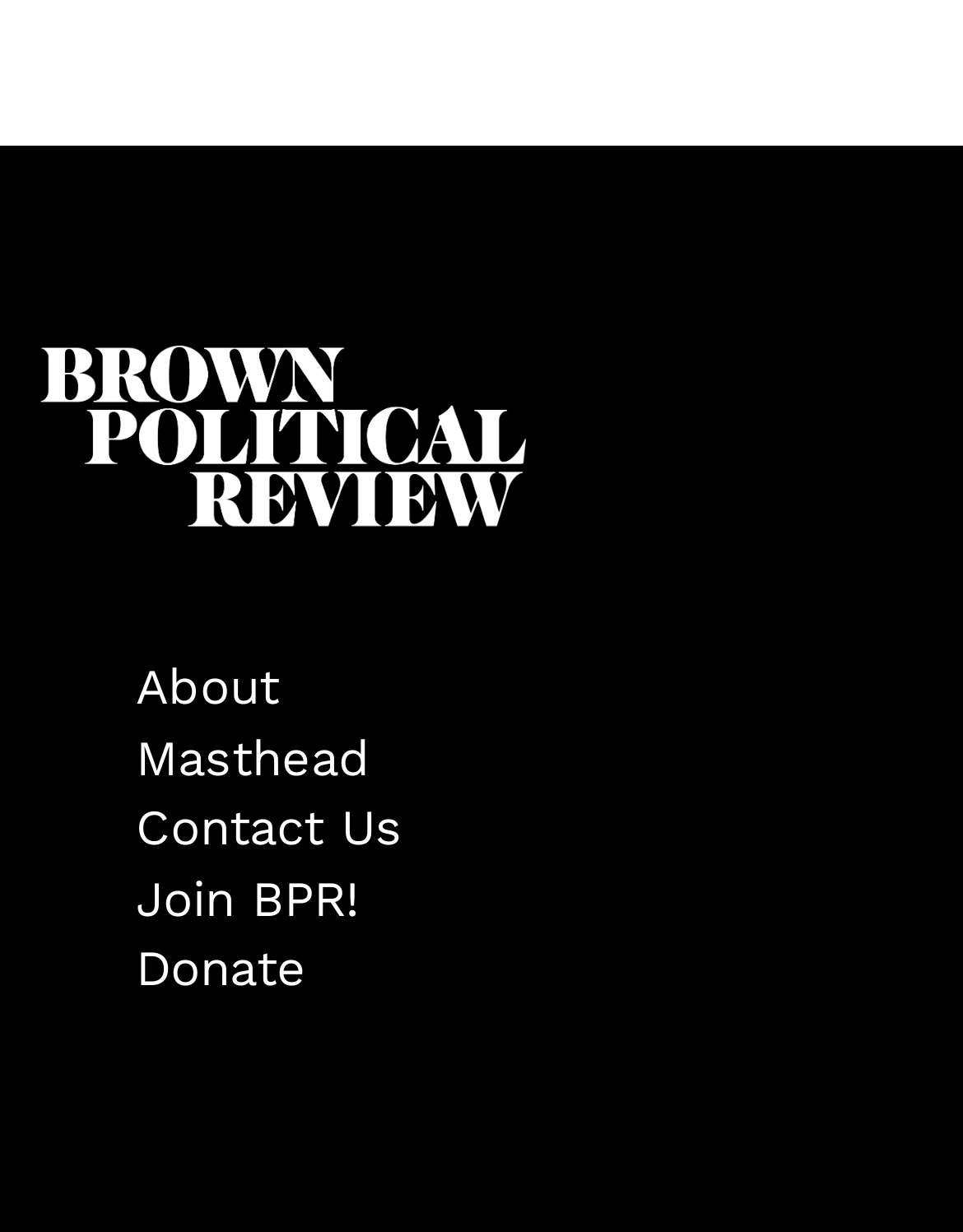Answer the question briefly using a single word or phrase: 
What is the second link in the menu?

Masthead